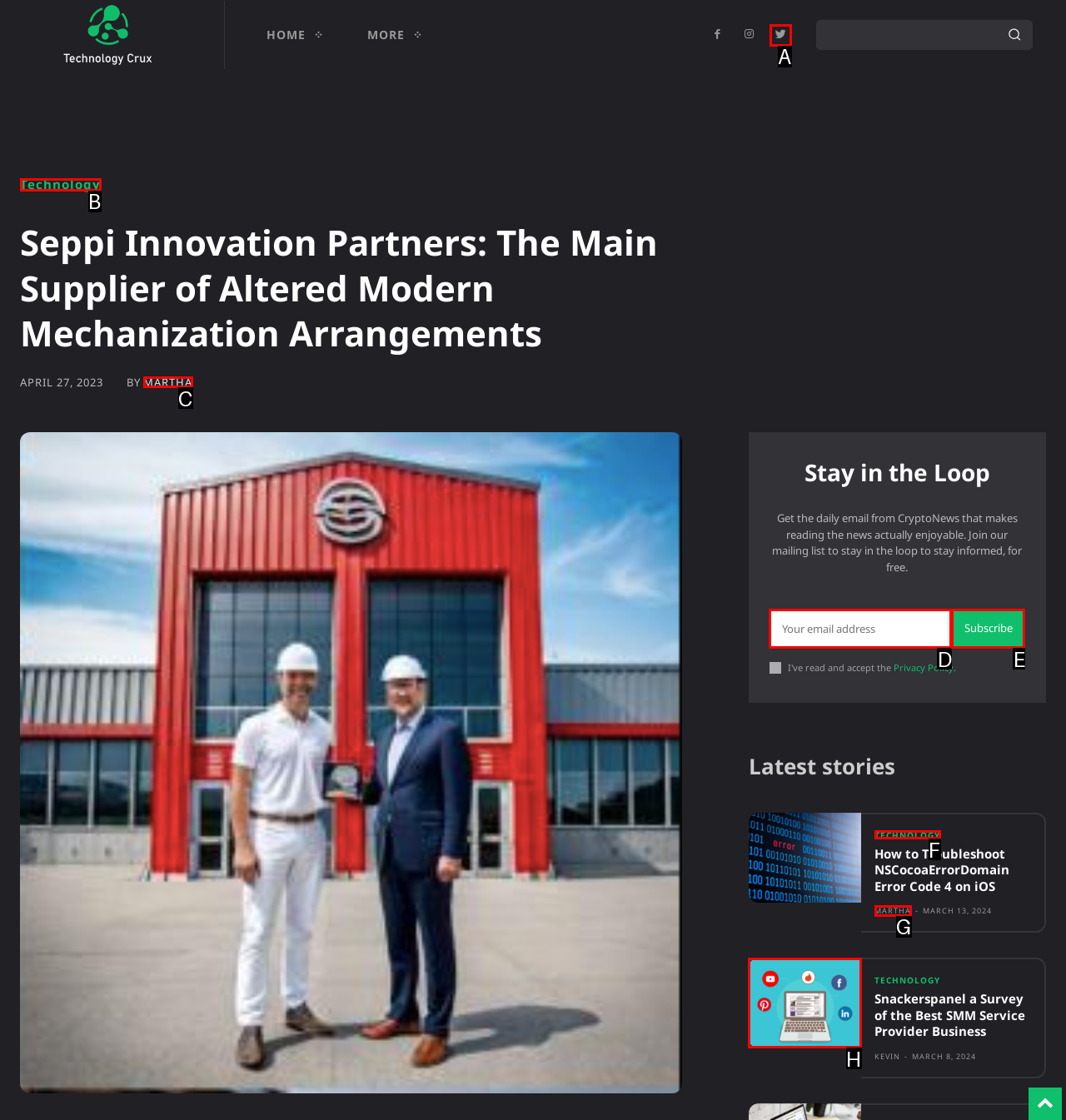Find the HTML element that matches the description: aria-label="email" name="email" placeholder="Your email address"
Respond with the corresponding letter from the choices provided.

D